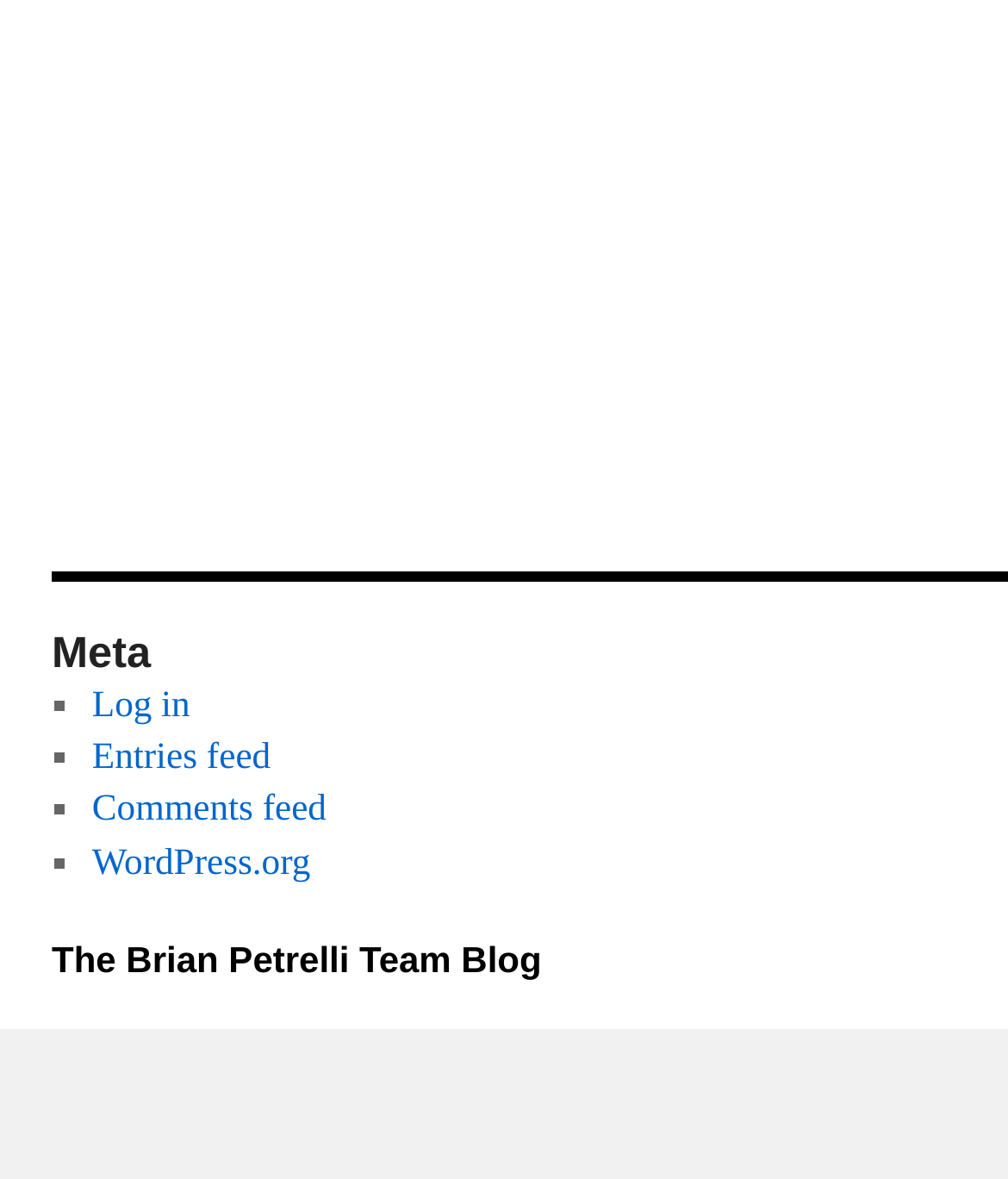What is the last link in the top section?
Based on the screenshot, provide your answer in one word or phrase.

WordPress.org